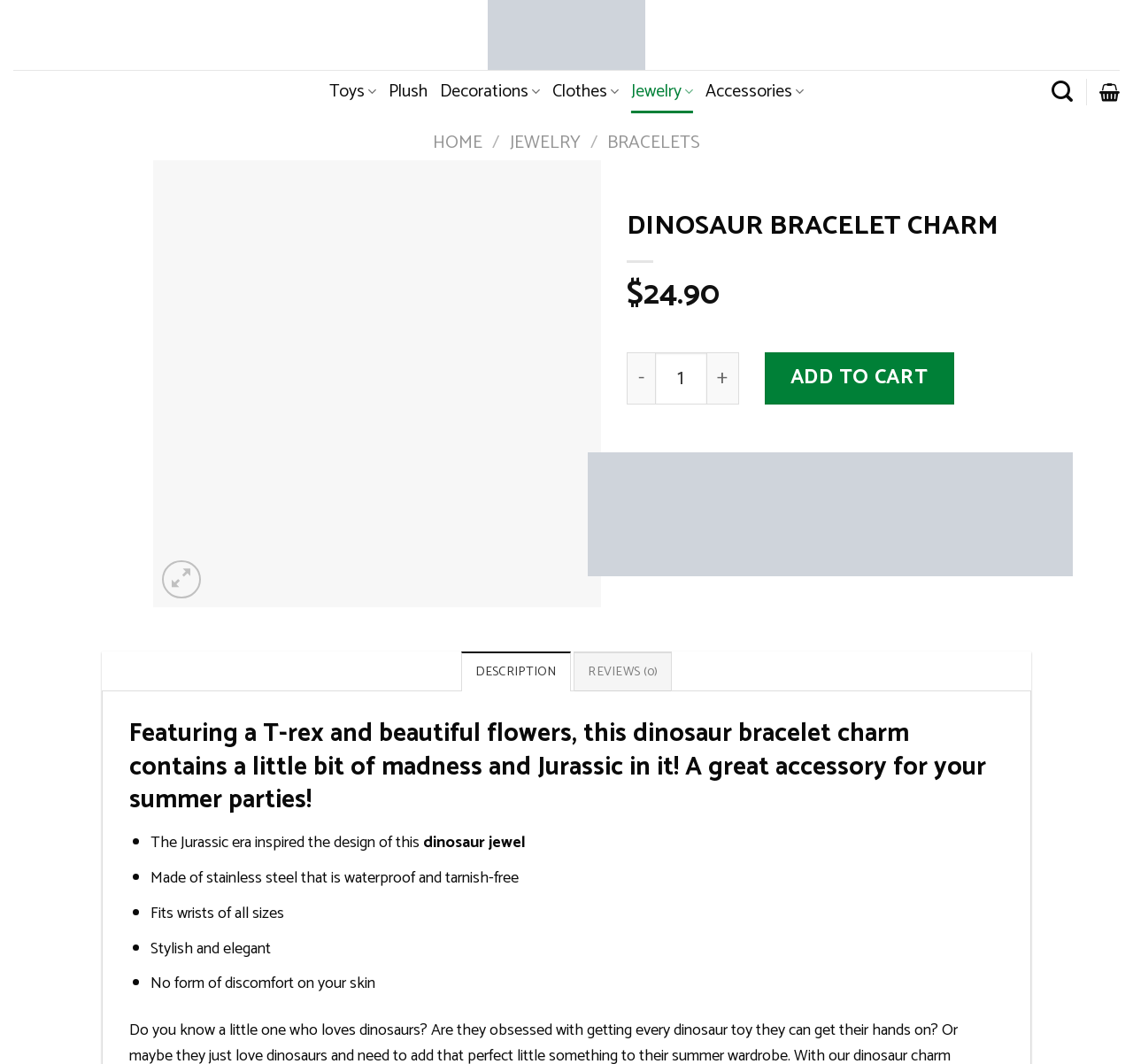Please mark the bounding box coordinates of the area that should be clicked to carry out the instruction: "Click on the 'JEWELRY' link".

[0.45, 0.12, 0.512, 0.148]